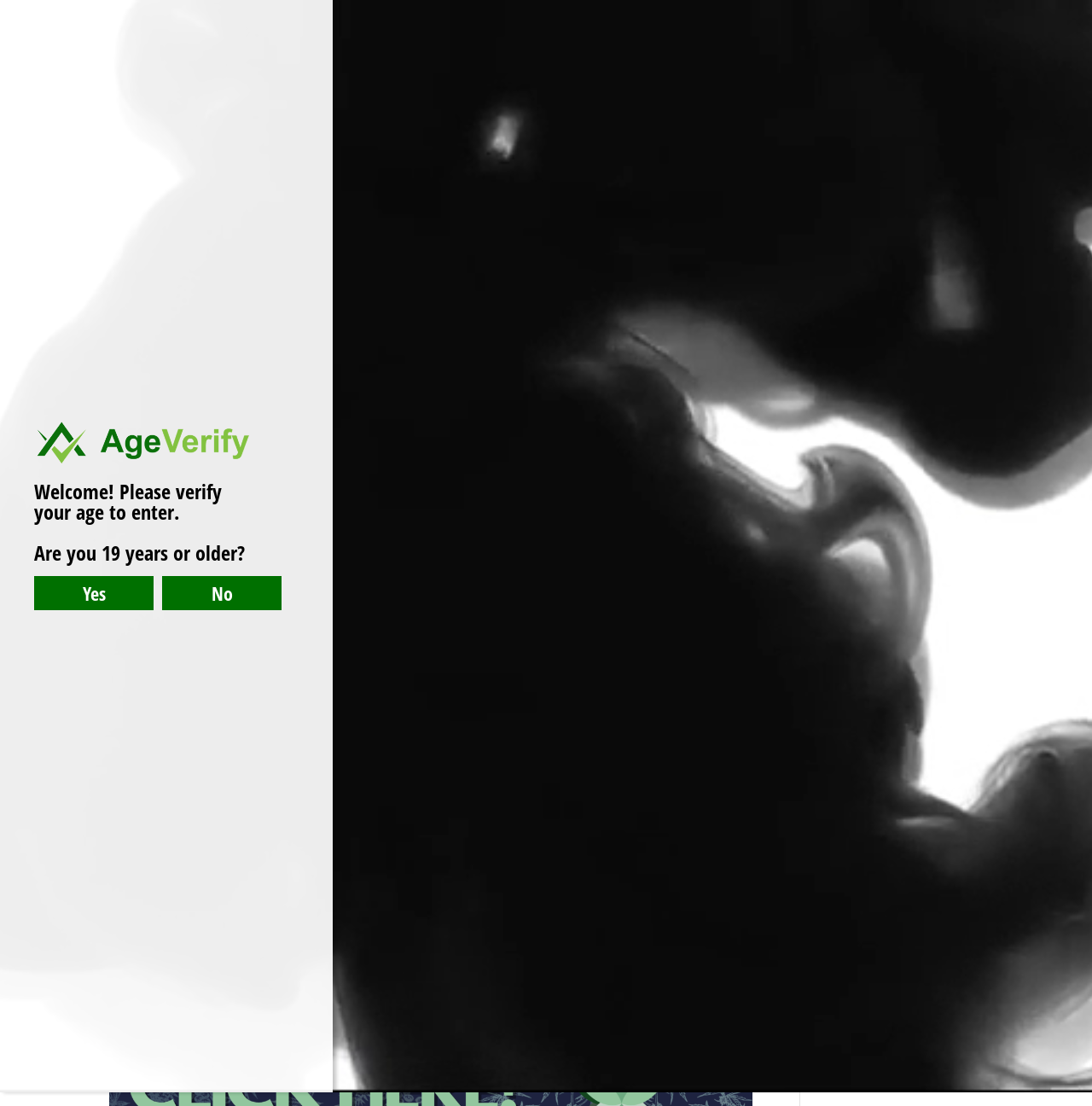How many links are in the top navigation menu?
Please respond to the question with a detailed and well-explained answer.

I counted the links in the top navigation menu, which are 'Home', 'Shop', 'About', 'FAQ', 'Stay Savvy', 'Special Promotions', and 'Contact', totaling 7 links.